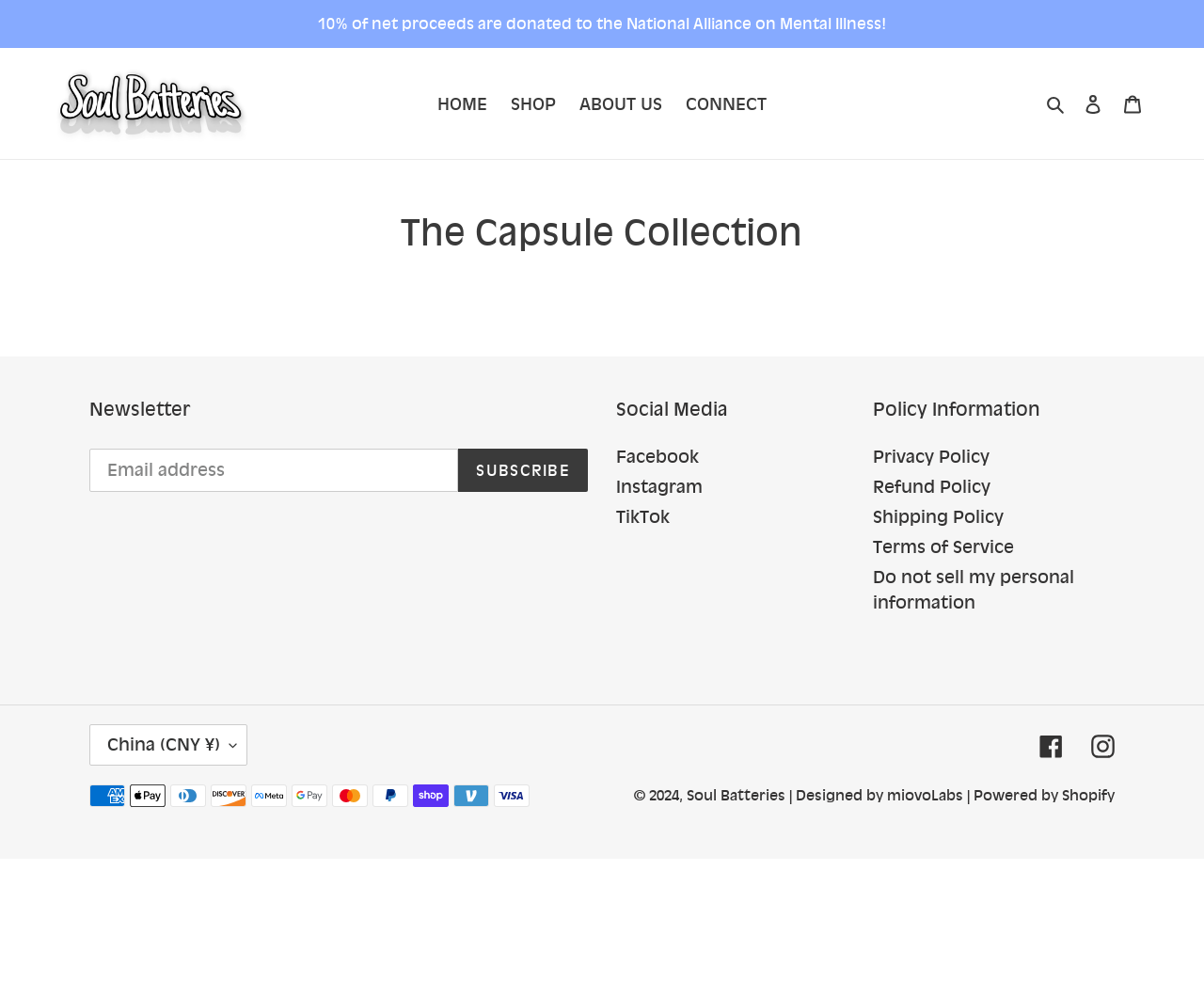How many payment methods are shown?
Respond with a short answer, either a single word or a phrase, based on the image.

11